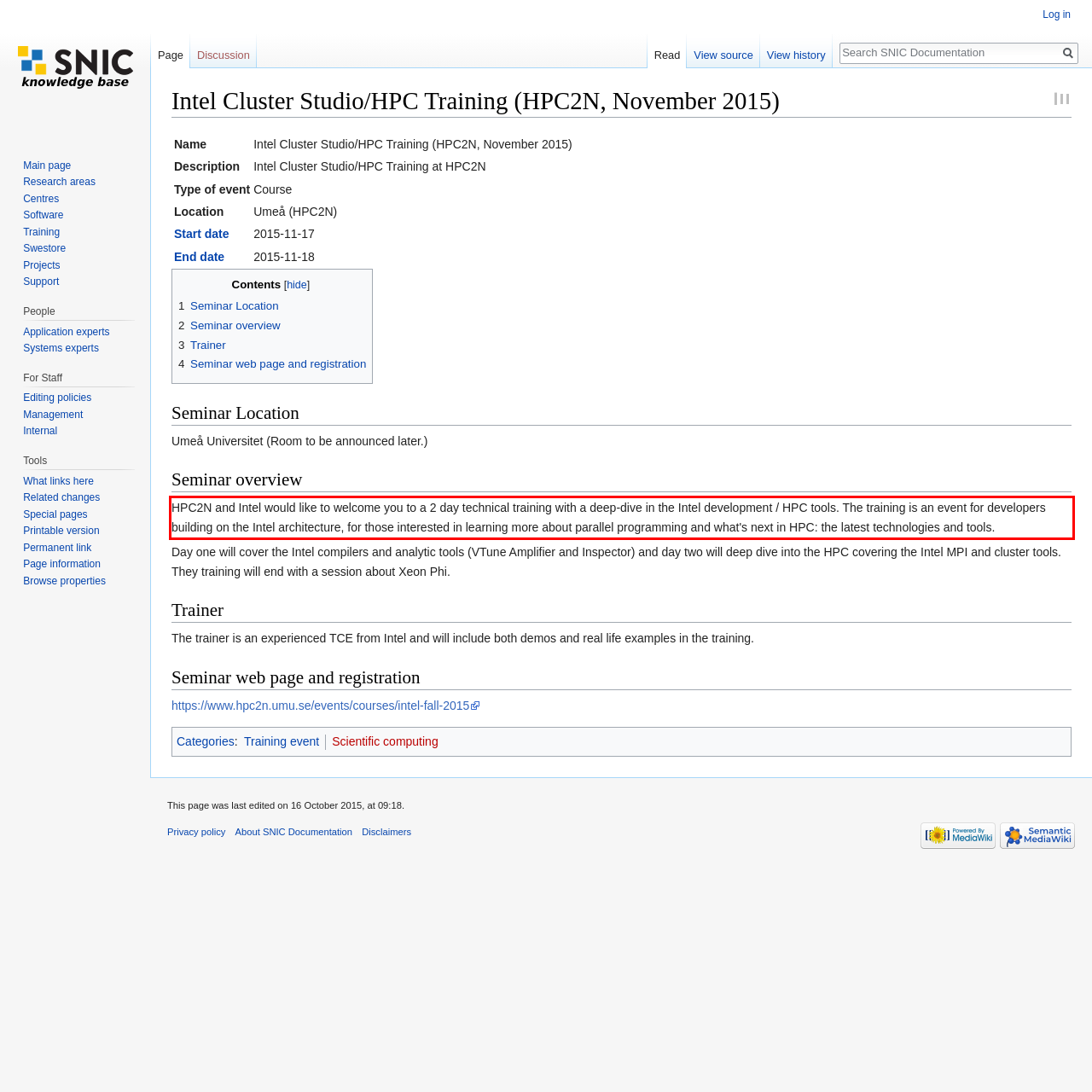Using the provided screenshot of a webpage, recognize the text inside the red rectangle bounding box by performing OCR.

HPC2N and Intel would like to welcome you to a 2 day technical training with a deep-dive in the Intel development / HPC tools. The training is an event for developers building on the Intel architecture, for those interested in learning more about parallel programming and what's next in HPC: the latest technologies and tools.